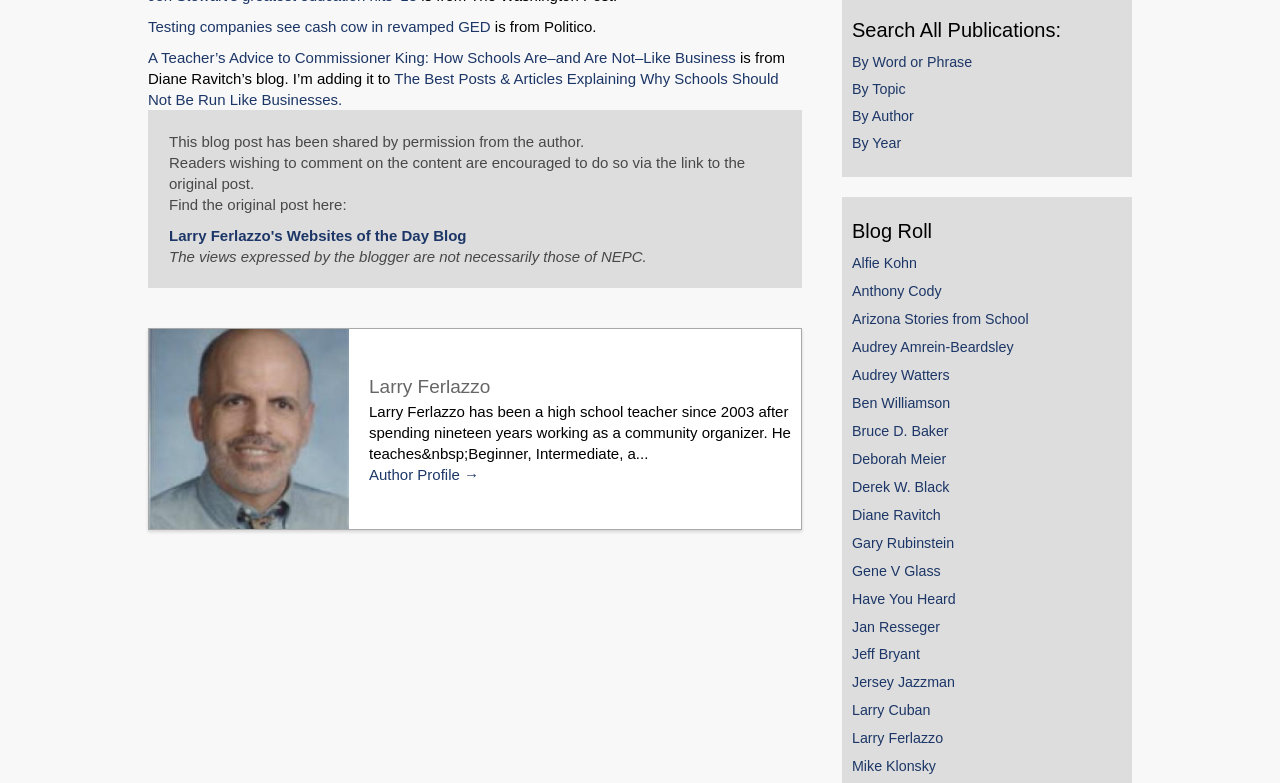Find the bounding box coordinates for the HTML element described in this sentence: "Email". Provide the coordinates as four float numbers between 0 and 1, in the format [left, top, right, bottom].

[0.383, 0.072, 0.617, 0.137]